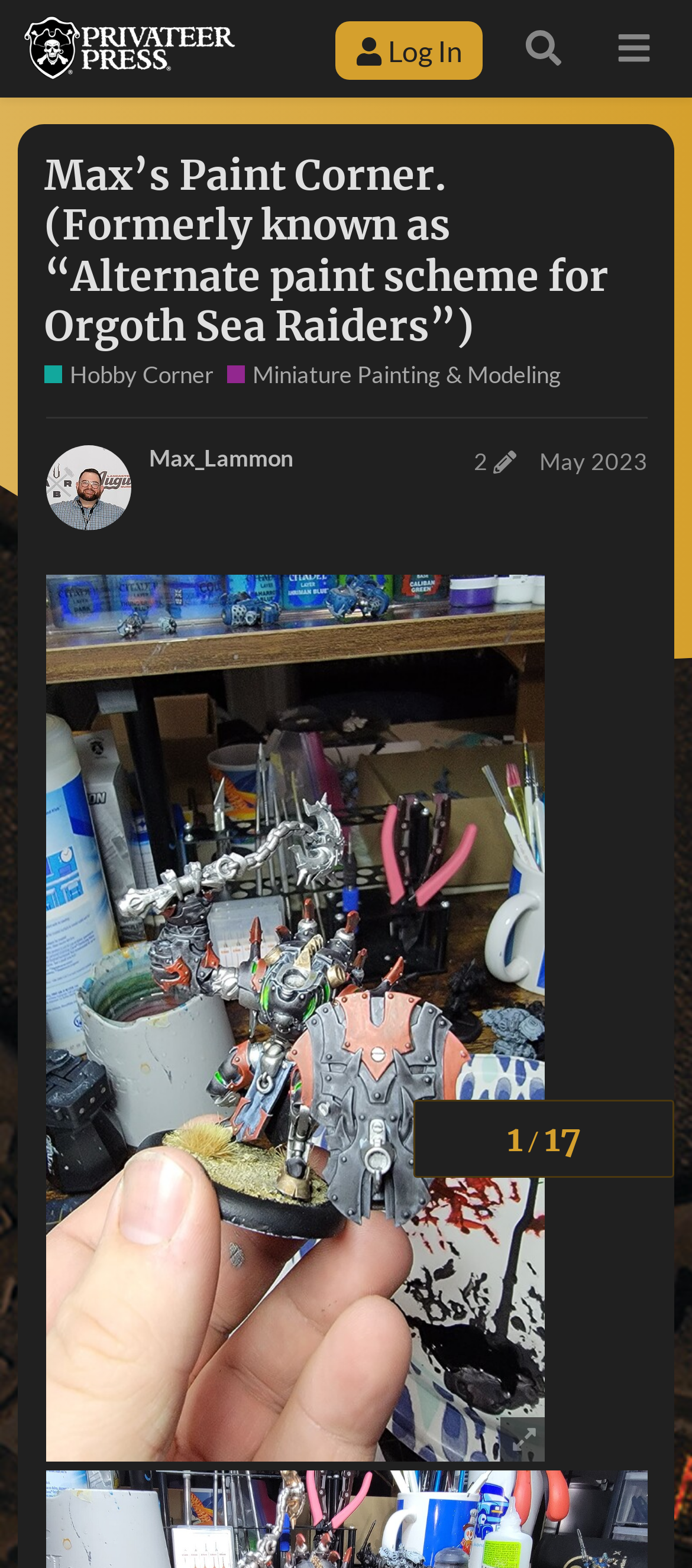Specify the bounding box coordinates (top-left x, top-left y, bottom-right x, bottom-right y) of the UI element in the screenshot that matches this description: Hobby Corner

[0.064, 0.228, 0.309, 0.249]